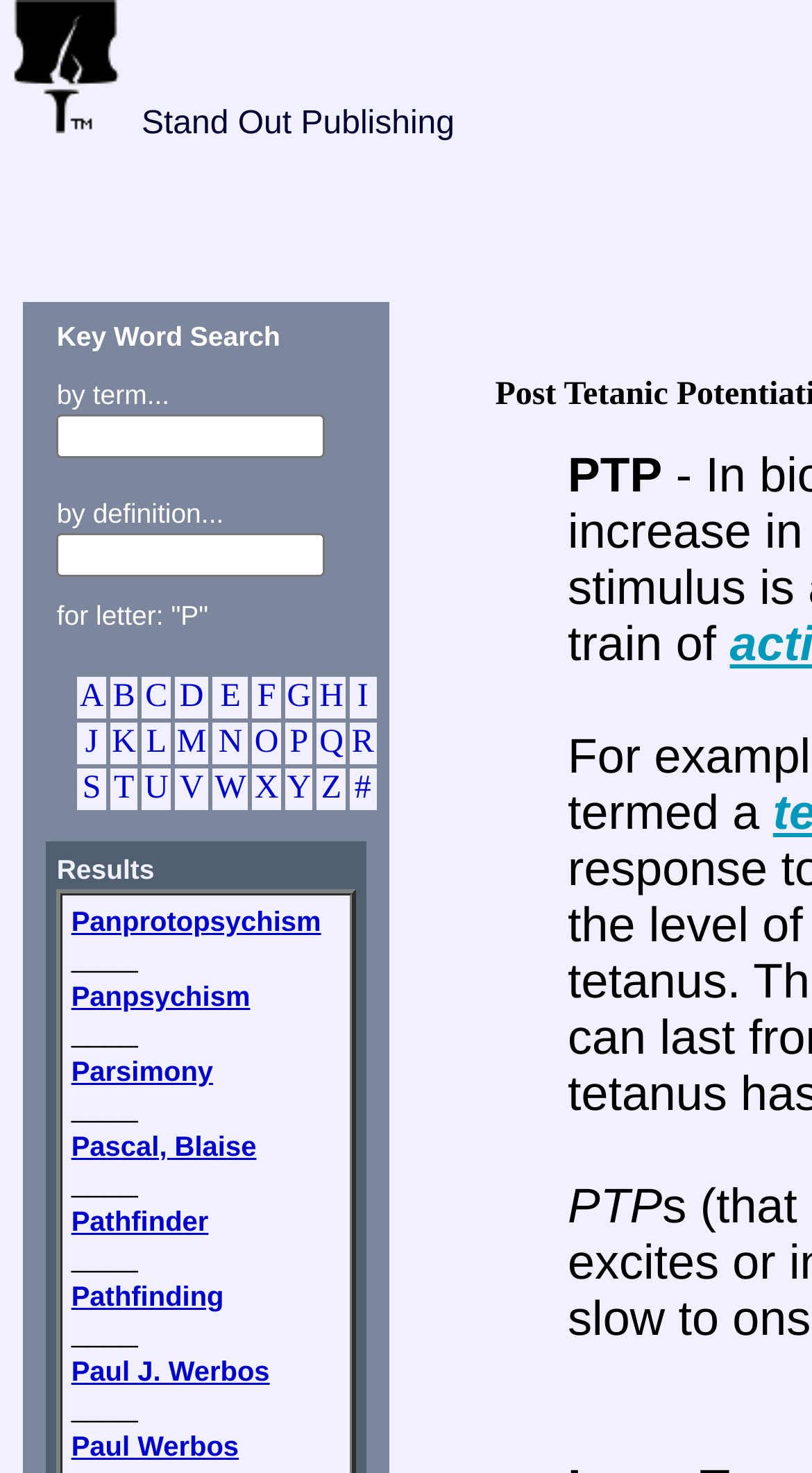Please provide a brief answer to the question using only one word or phrase: 
What is the logo of Stand Out Publishing?

Hammer cracking a nail